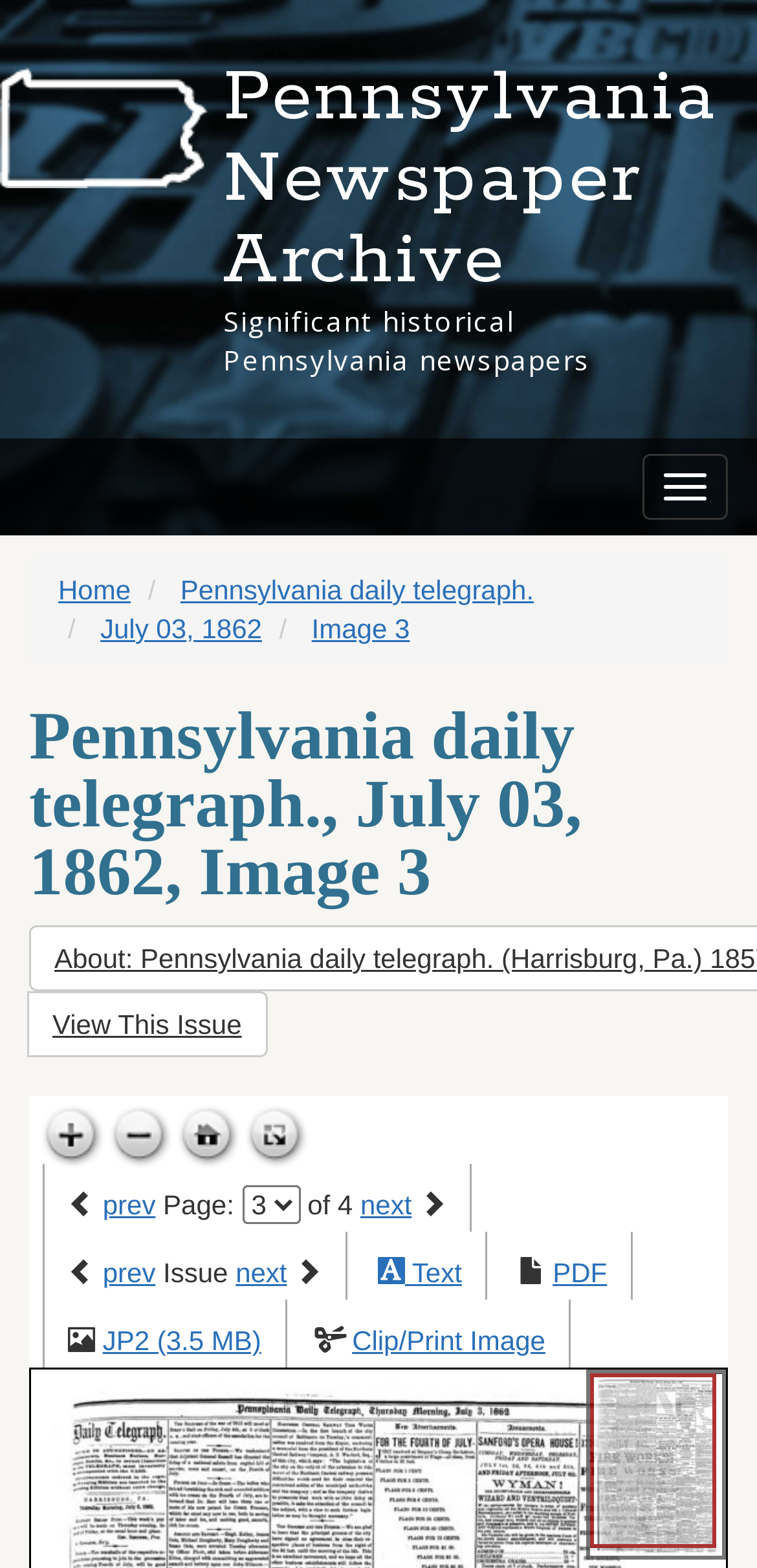What is the current page number?
Answer the question with a single word or phrase derived from the image.

3